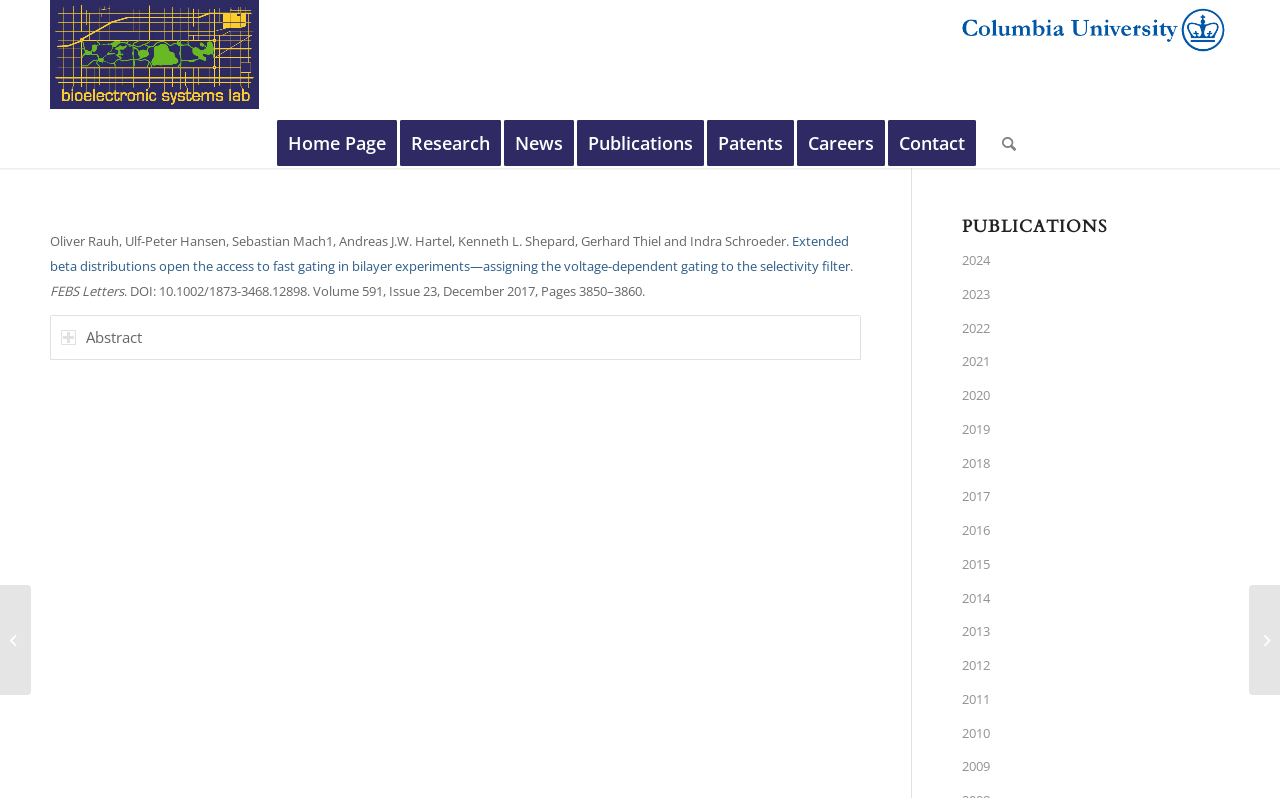Identify and provide the bounding box coordinates of the UI element described: "Search". The coordinates should be formatted as [left, top, right, bottom], with each number being a float between 0 and 1.

[0.773, 0.148, 0.794, 0.211]